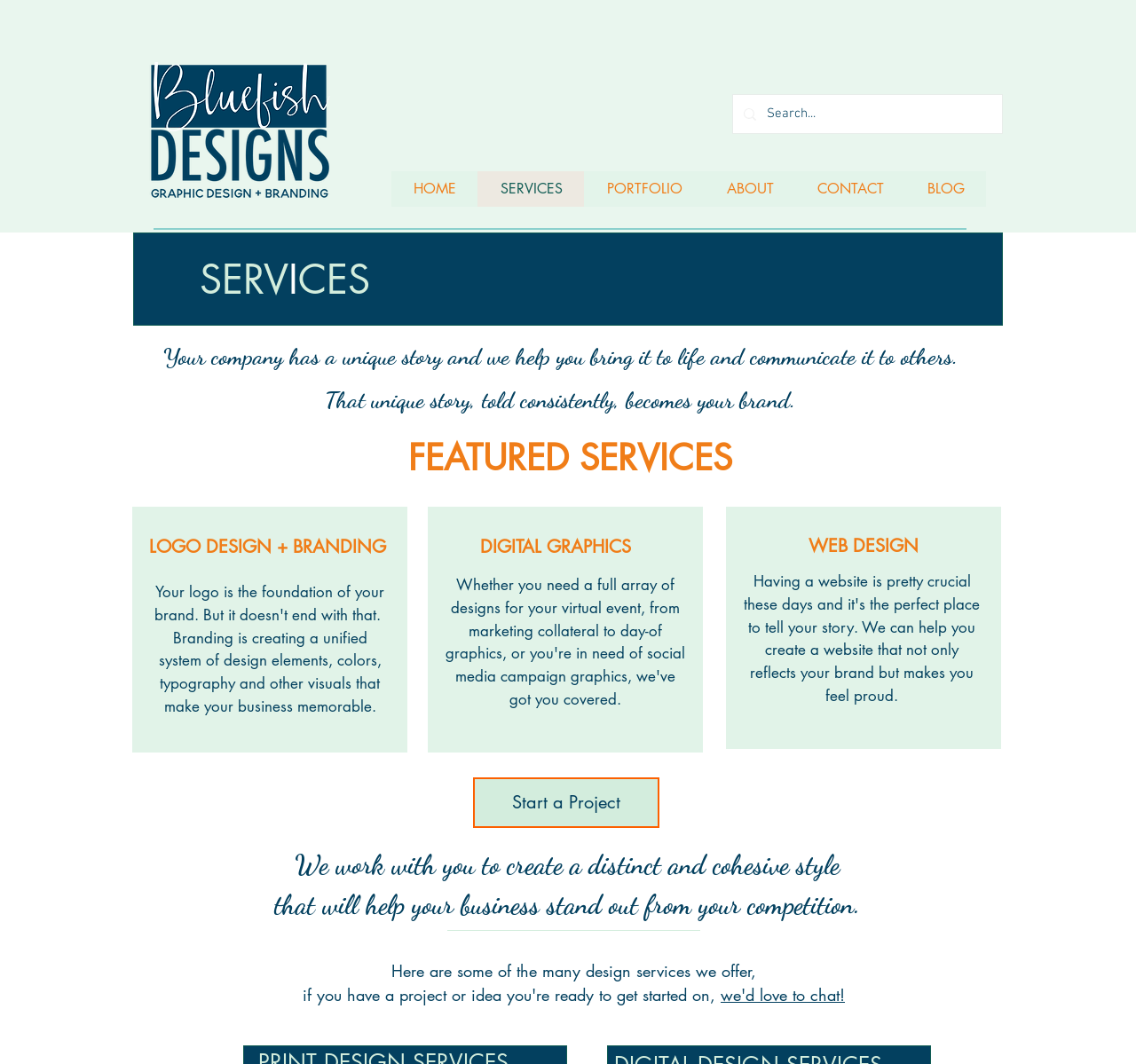Please determine the bounding box coordinates of the area that needs to be clicked to complete this task: 'Sort messages by date'. The coordinates must be four float numbers between 0 and 1, formatted as [left, top, right, bottom].

None